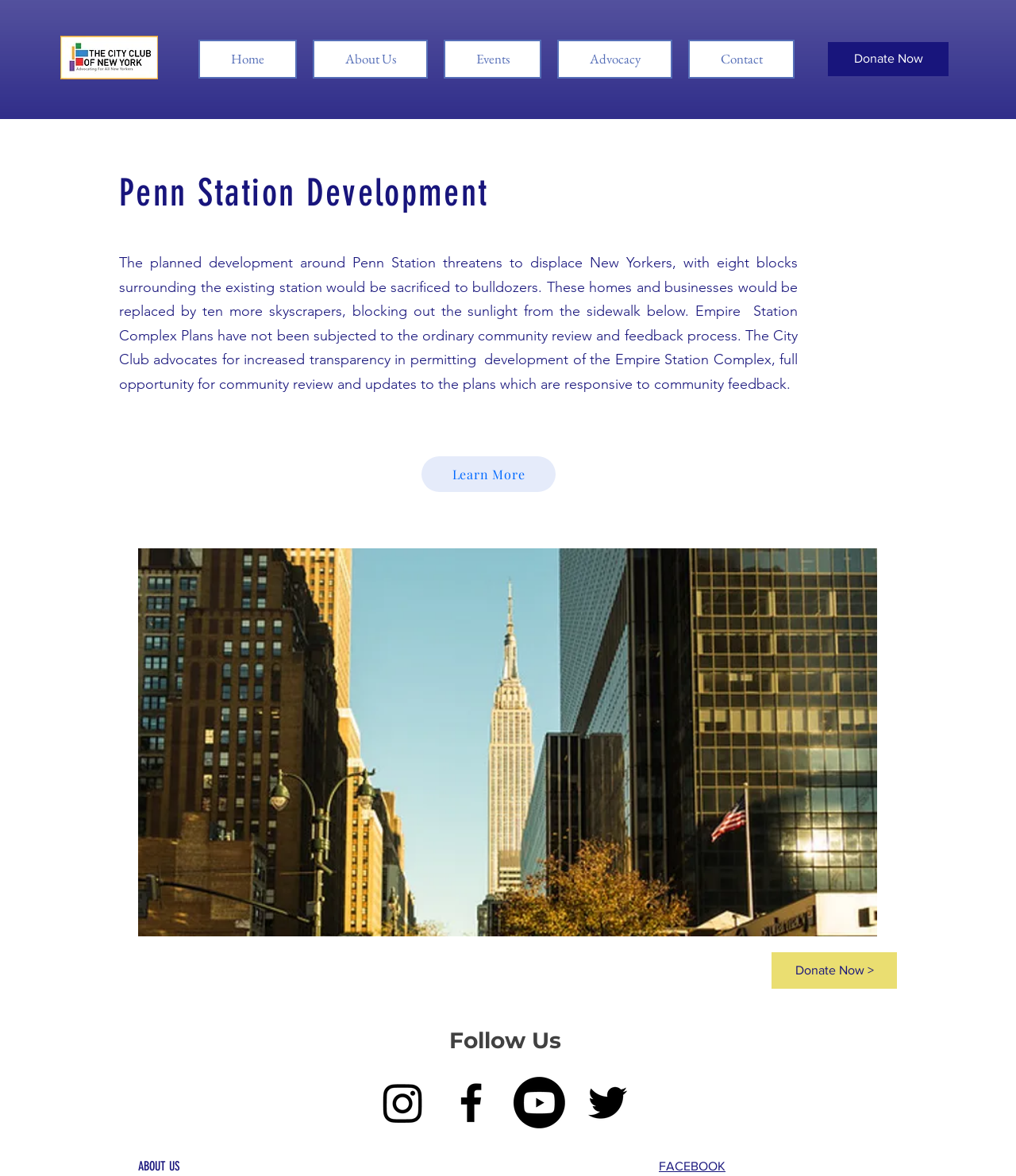Please specify the bounding box coordinates of the region to click in order to perform the following instruction: "Go to Home page".

[0.195, 0.034, 0.292, 0.067]